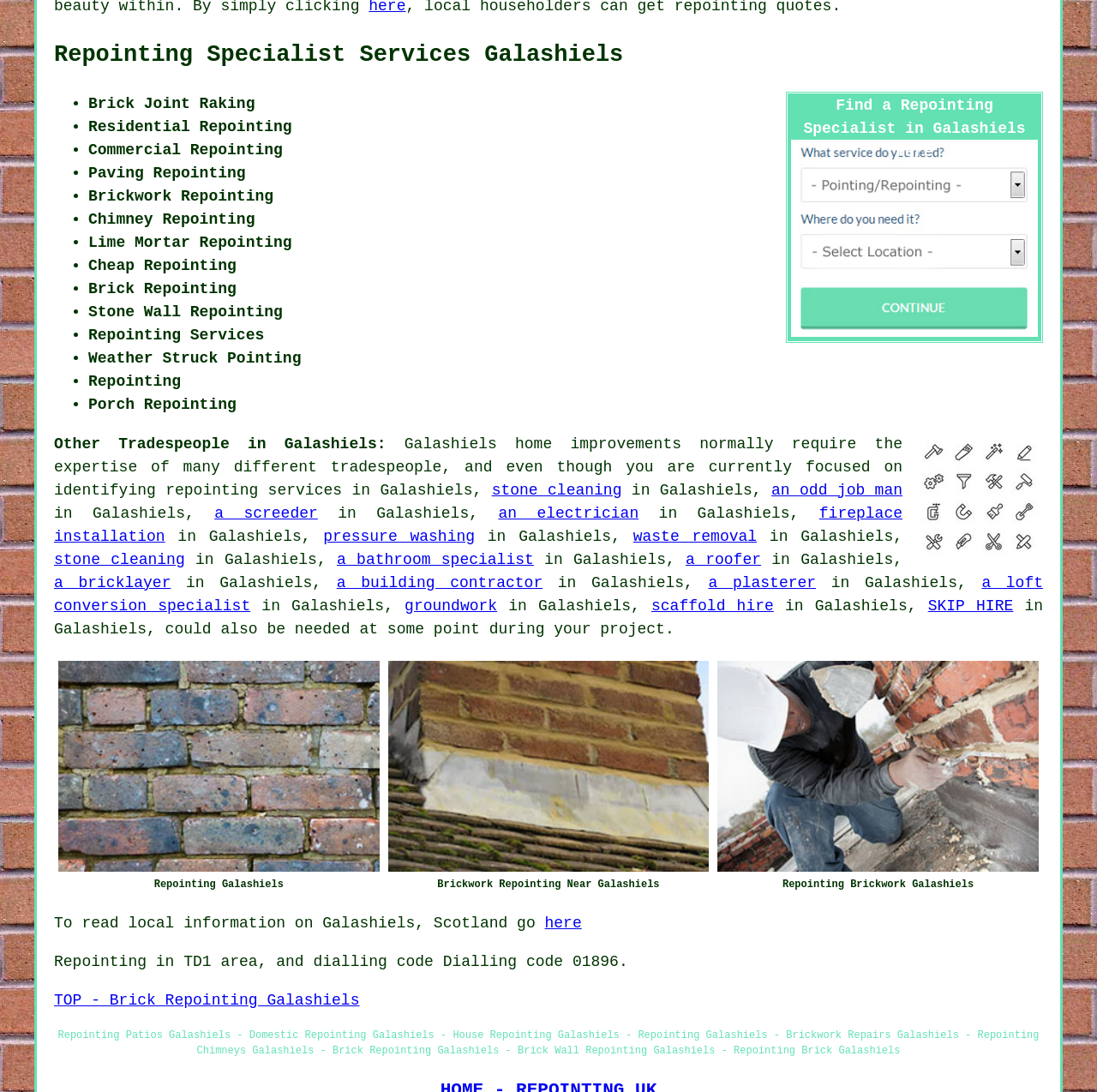Please identify the bounding box coordinates of the element that needs to be clicked to perform the following instruction: "Click on 'a screeder'".

[0.195, 0.462, 0.29, 0.478]